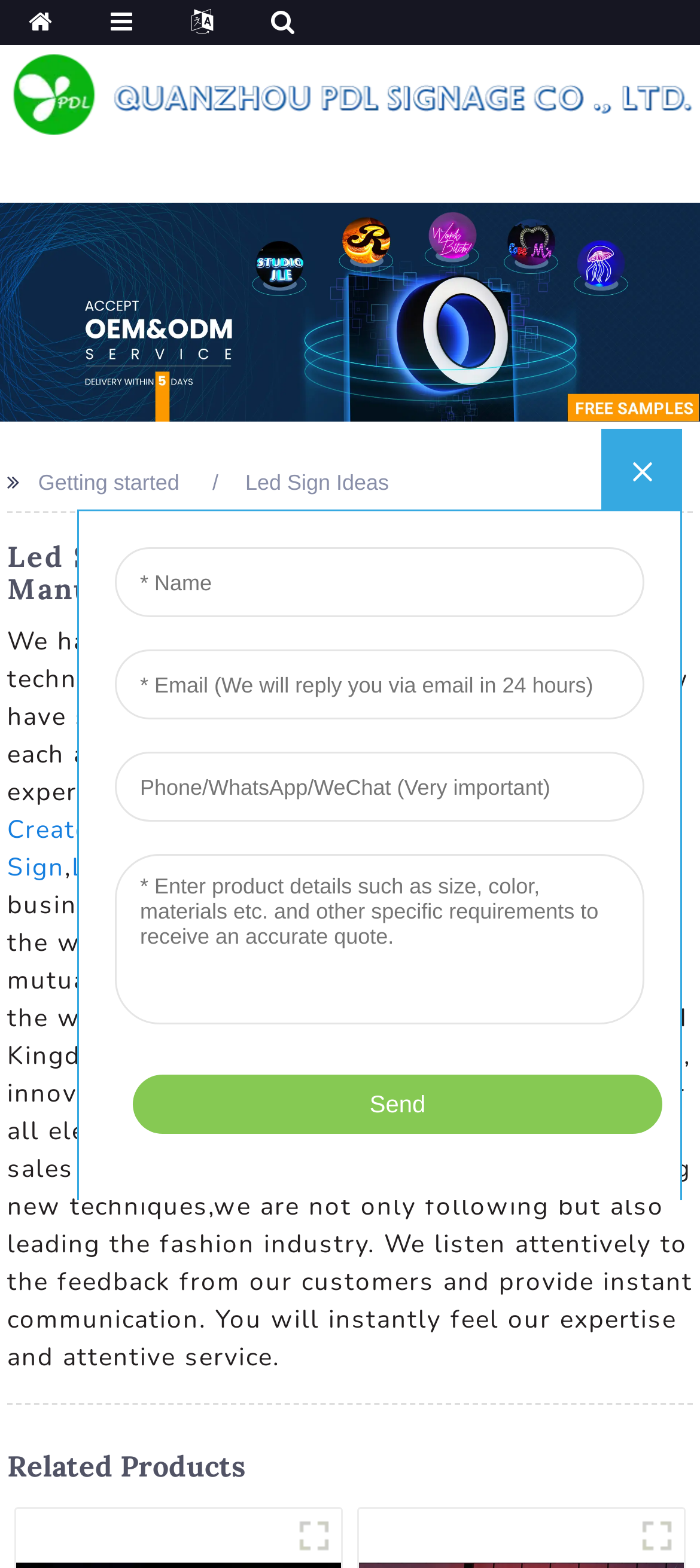Indicate the bounding box coordinates of the element that needs to be clicked to satisfy the following instruction: "Subscribe to The Buzz newsletter". The coordinates should be four float numbers between 0 and 1, i.e., [left, top, right, bottom].

None